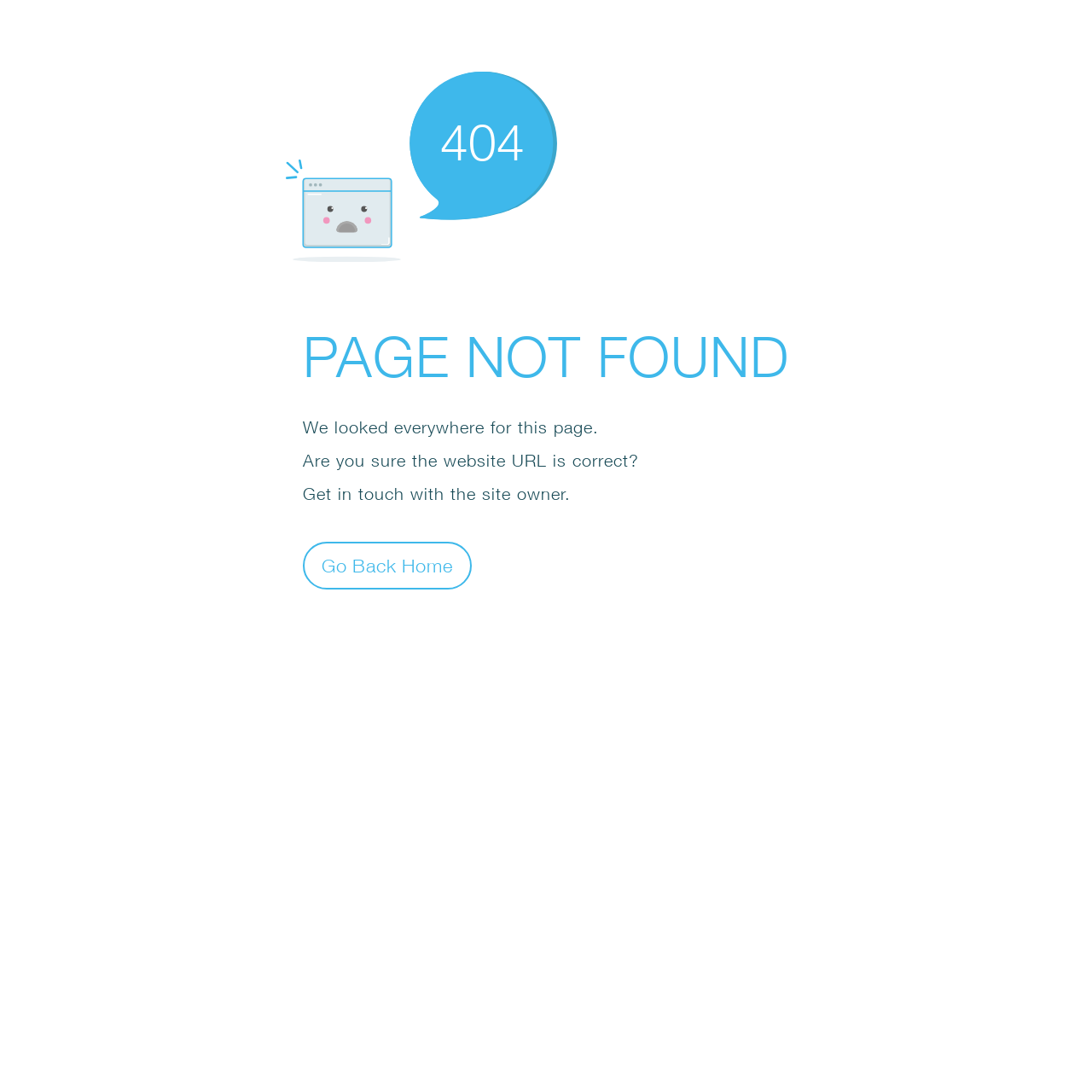Determine the bounding box coordinates of the UI element described by: "Go Back Home".

[0.277, 0.496, 0.432, 0.54]